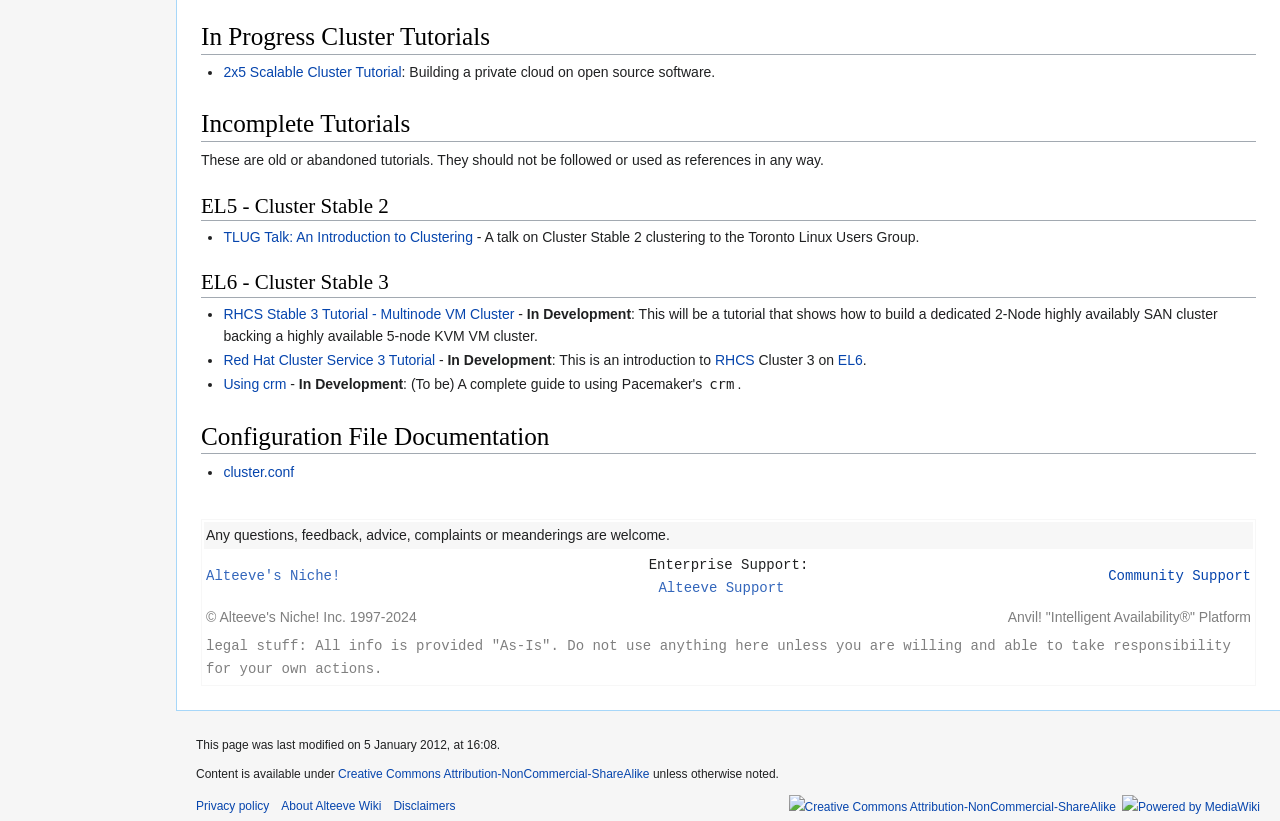Using the description "What WE use AI for?", predict the bounding box of the relevant HTML element.

None